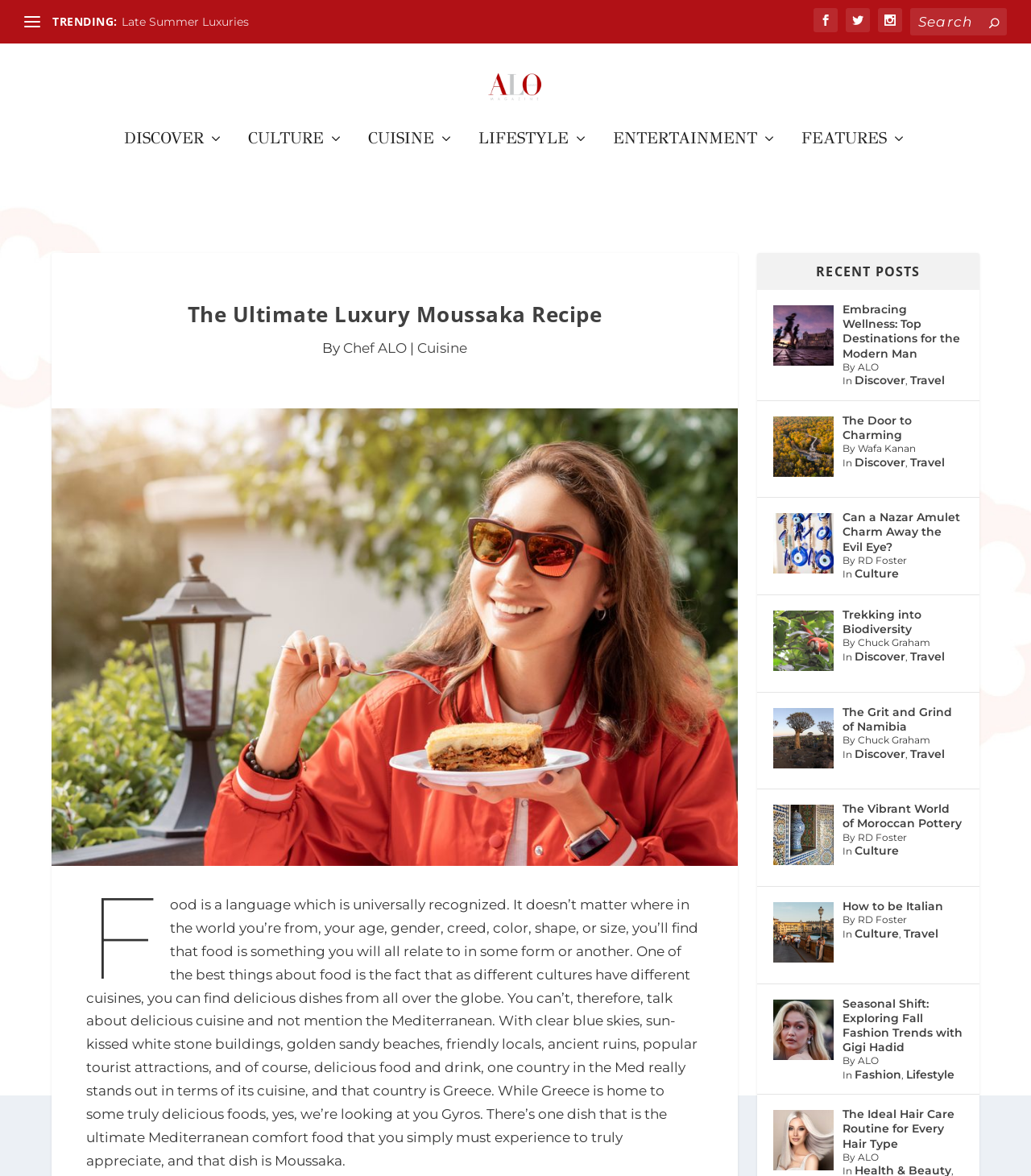Identify and provide the bounding box for the element described by: "Discover".

[0.829, 0.317, 0.878, 0.33]